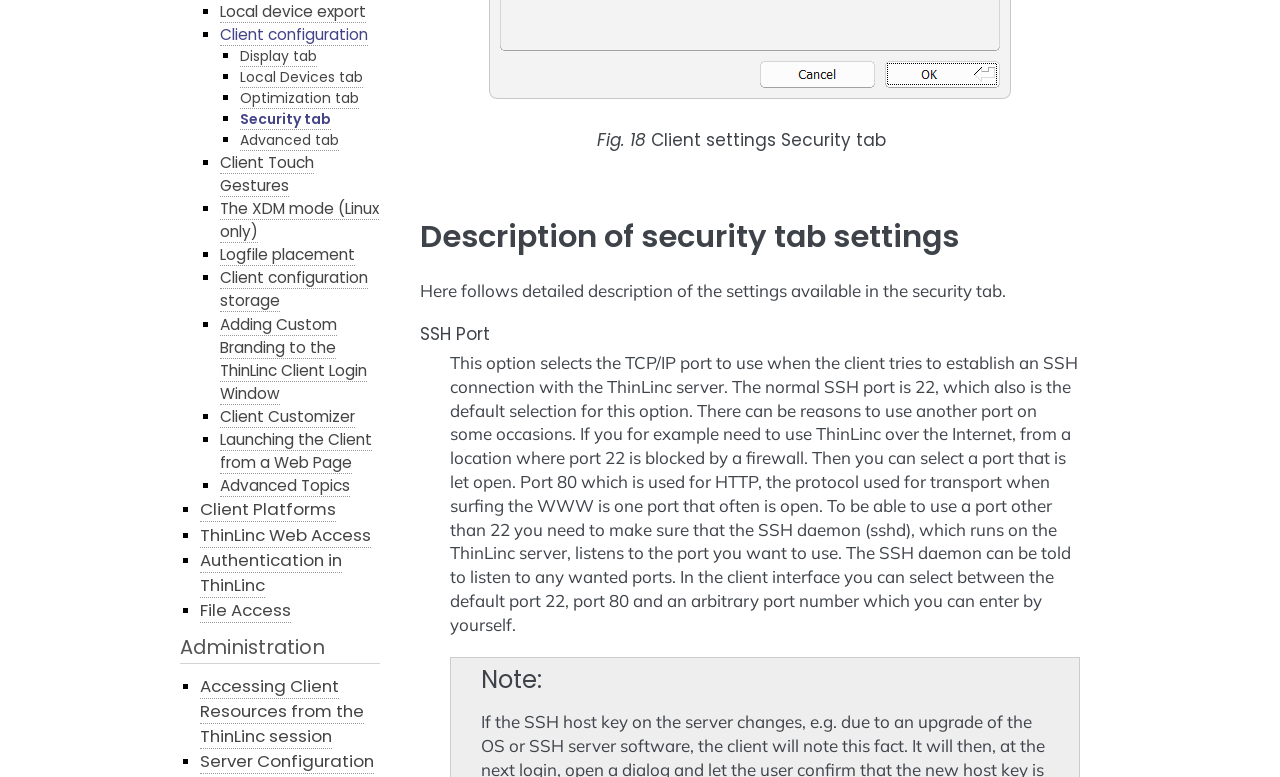Determine the bounding box for the described HTML element: "ThinLinc Web Access". Ensure the coordinates are four float numbers between 0 and 1 in the format [left, top, right, bottom].

[0.156, 0.673, 0.29, 0.705]